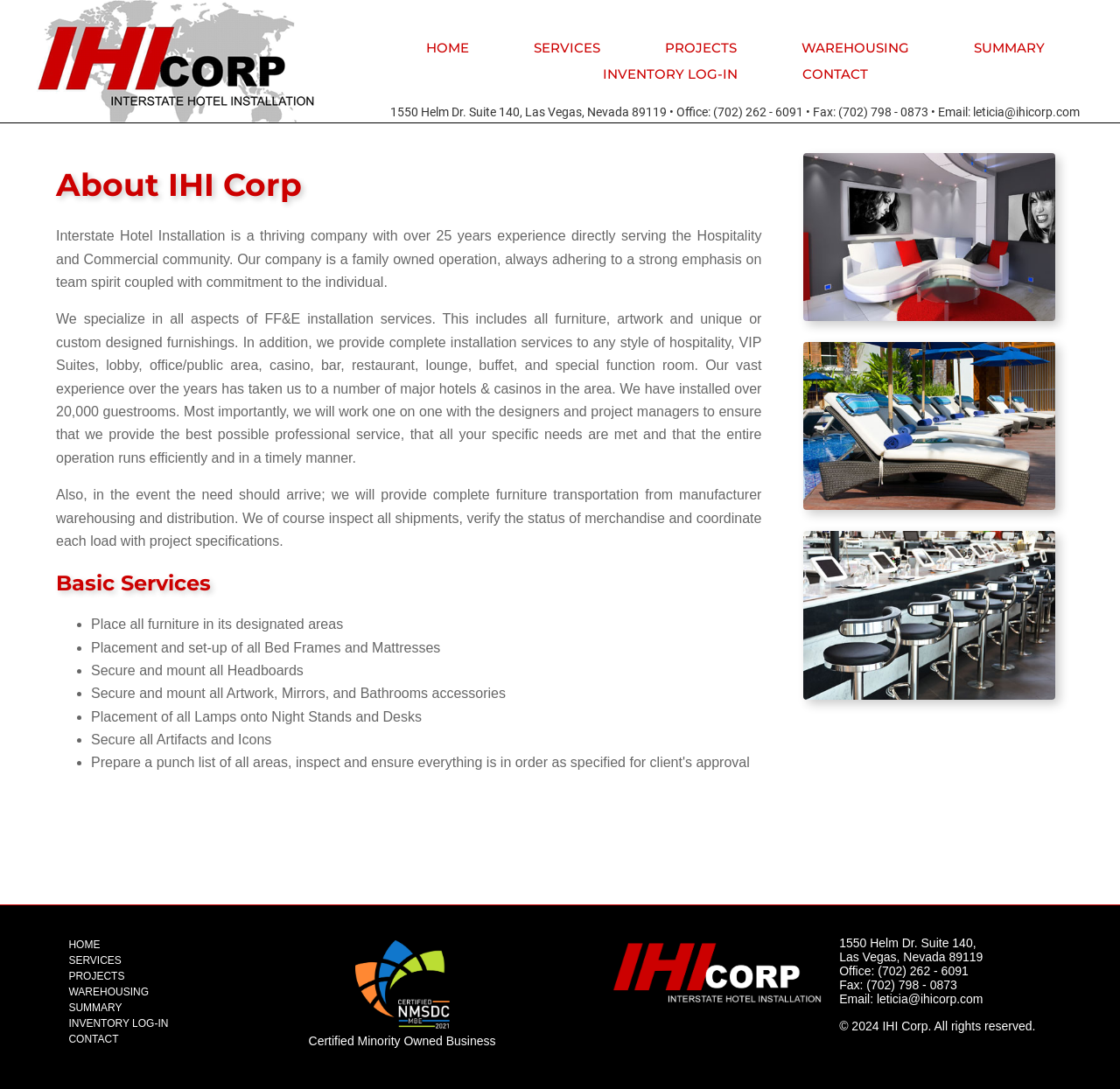Find the bounding box coordinates of the clickable region needed to perform the following instruction: "Log in to inventory". The coordinates should be provided as four float numbers between 0 and 1, i.e., [left, top, right, bottom].

[0.538, 0.06, 0.658, 0.076]